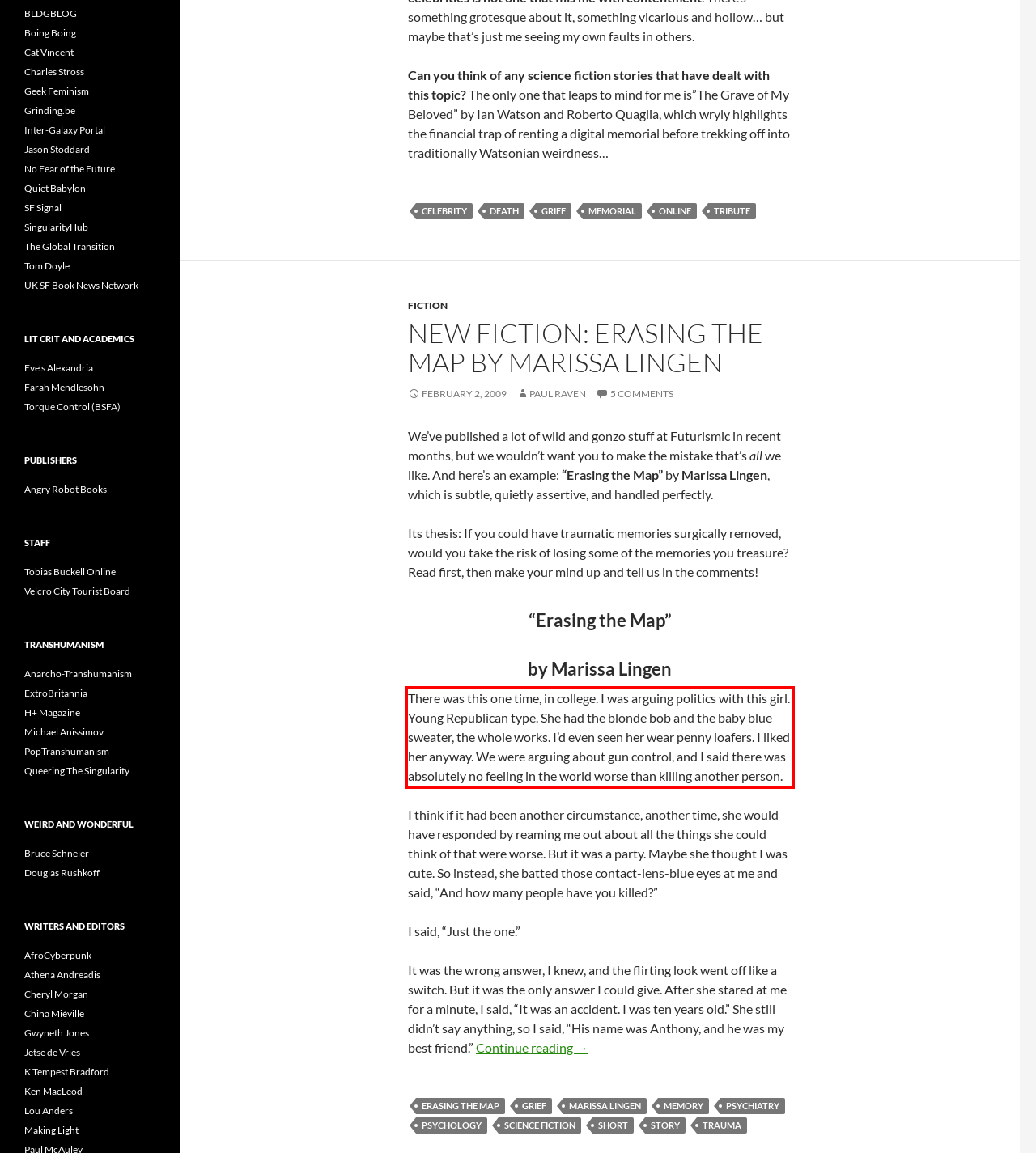Within the provided webpage screenshot, find the red rectangle bounding box and perform OCR to obtain the text content.

There was this one time, in college. I was arguing politics with this girl. Young Republican type. She had the blonde bob and the baby blue sweater, the whole works. I’d even seen her wear penny loafers. I liked her anyway. We were arguing about gun control, and I said there was absolutely no feeling in the world worse than killing another person.